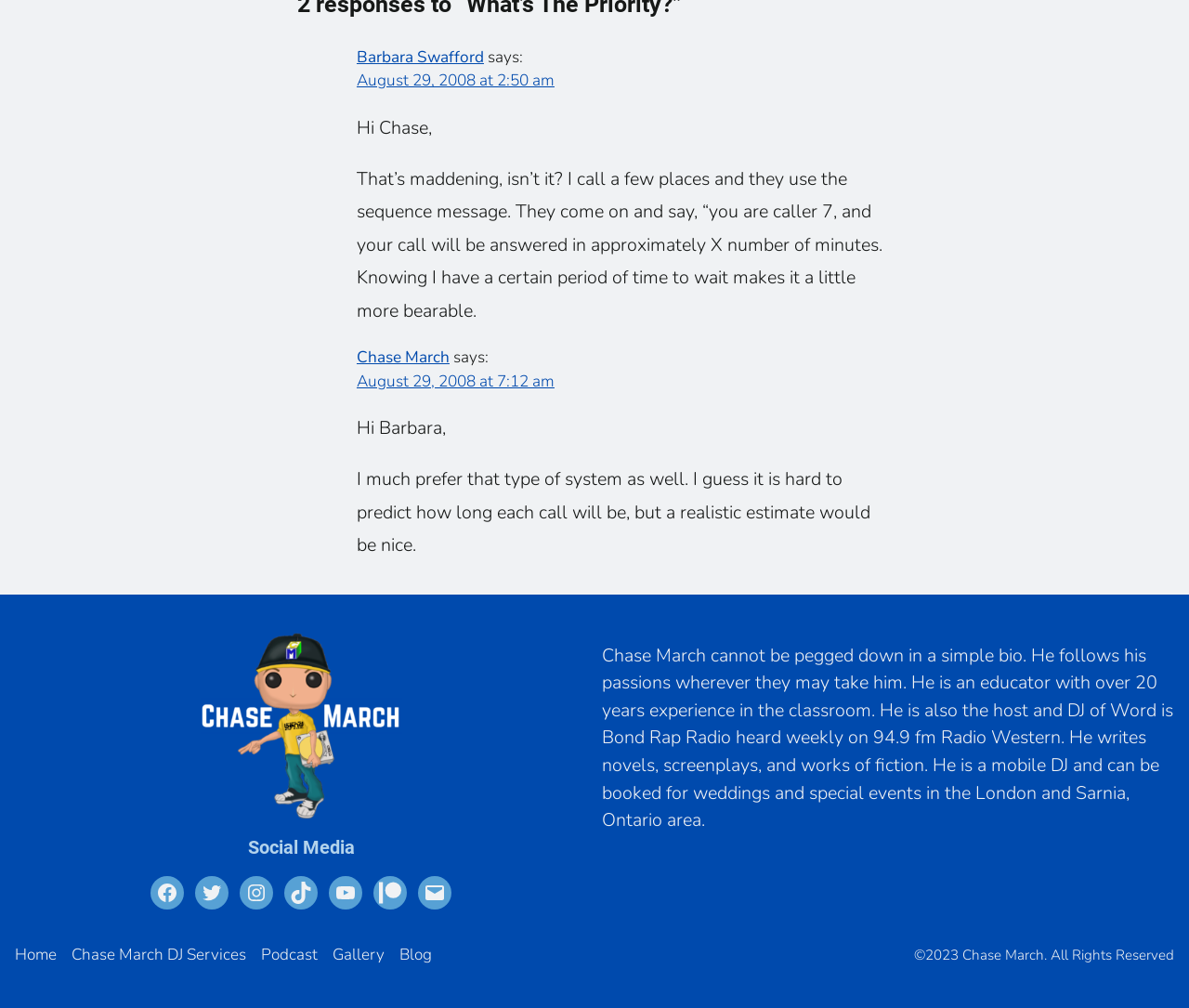What is the name of the radio station where Chase March's show is broadcast?
Could you give a comprehensive explanation in response to this question?

This answer can be obtained by analyzing the StaticText element with the text 'He is the host and DJ of Word is Bond Rap Radio heard weekly on 94.9 fm Radio Western.' which is located within the element with the ID 371.